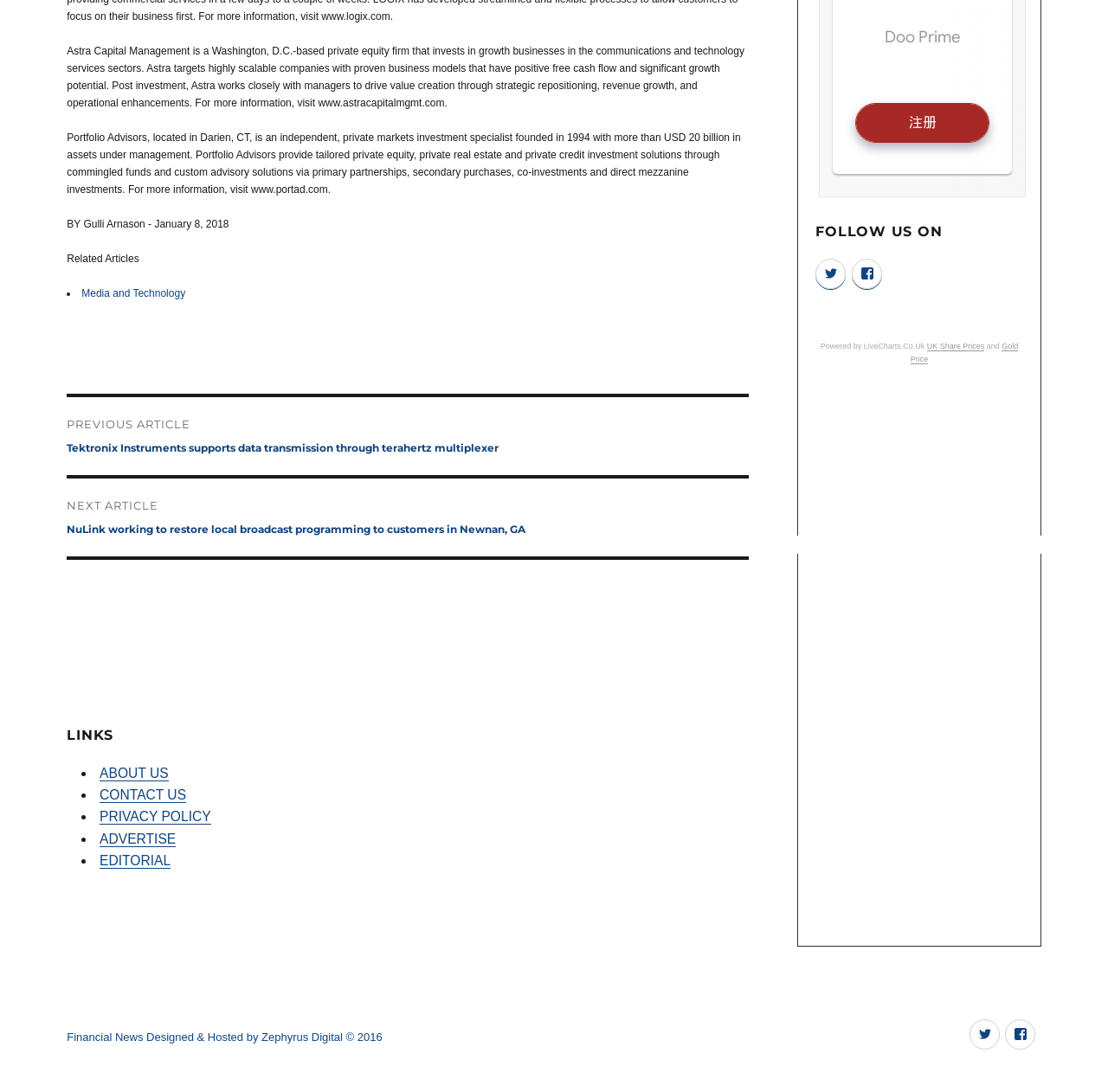Extract the bounding box coordinates of the UI element described by: "Advertise". The coordinates should include four float numbers ranging from 0 to 1, e.g., [left, top, right, bottom].

[0.09, 0.761, 0.159, 0.775]